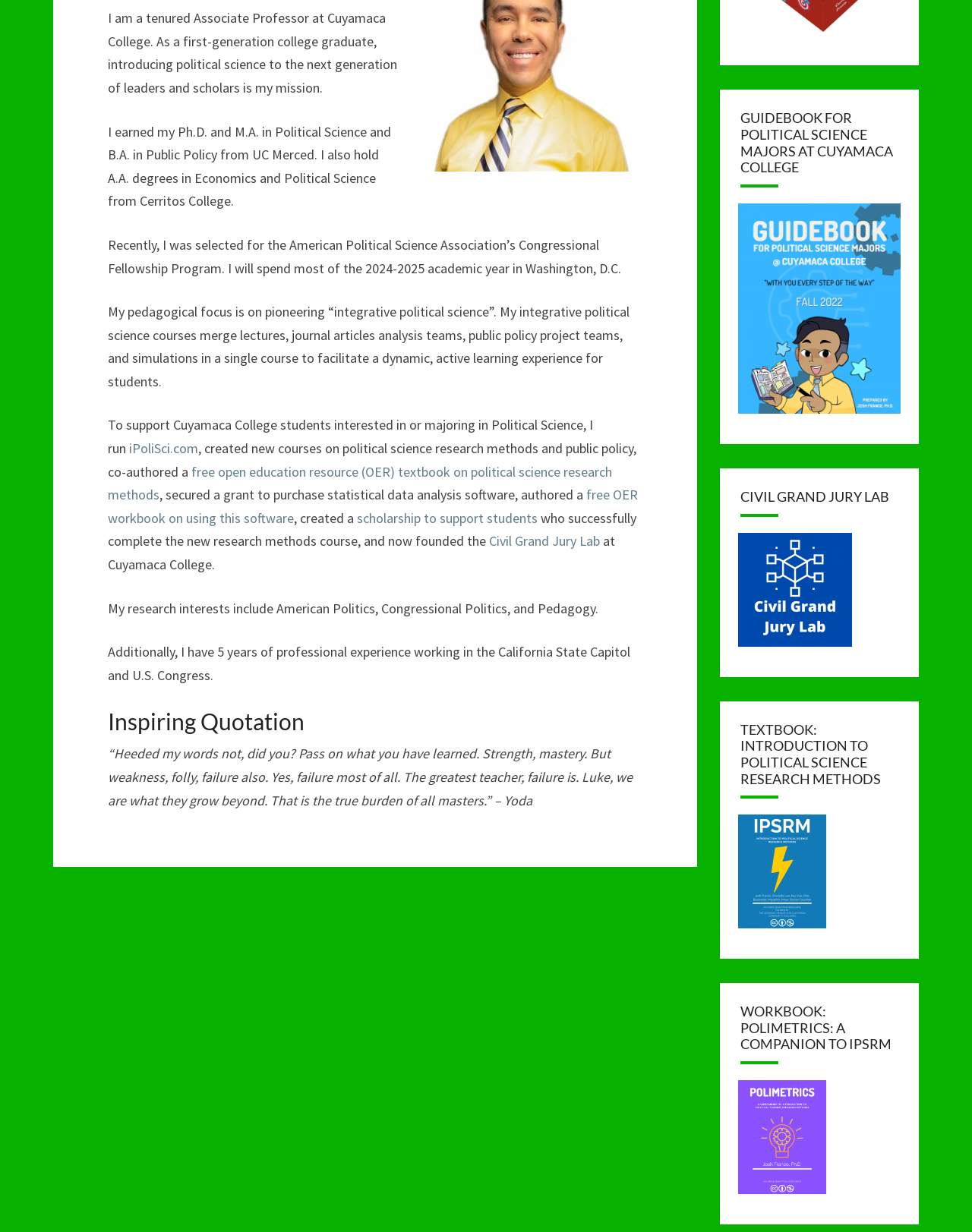Given the description "scholarship to support students", determine the bounding box of the corresponding UI element.

[0.367, 0.413, 0.553, 0.428]